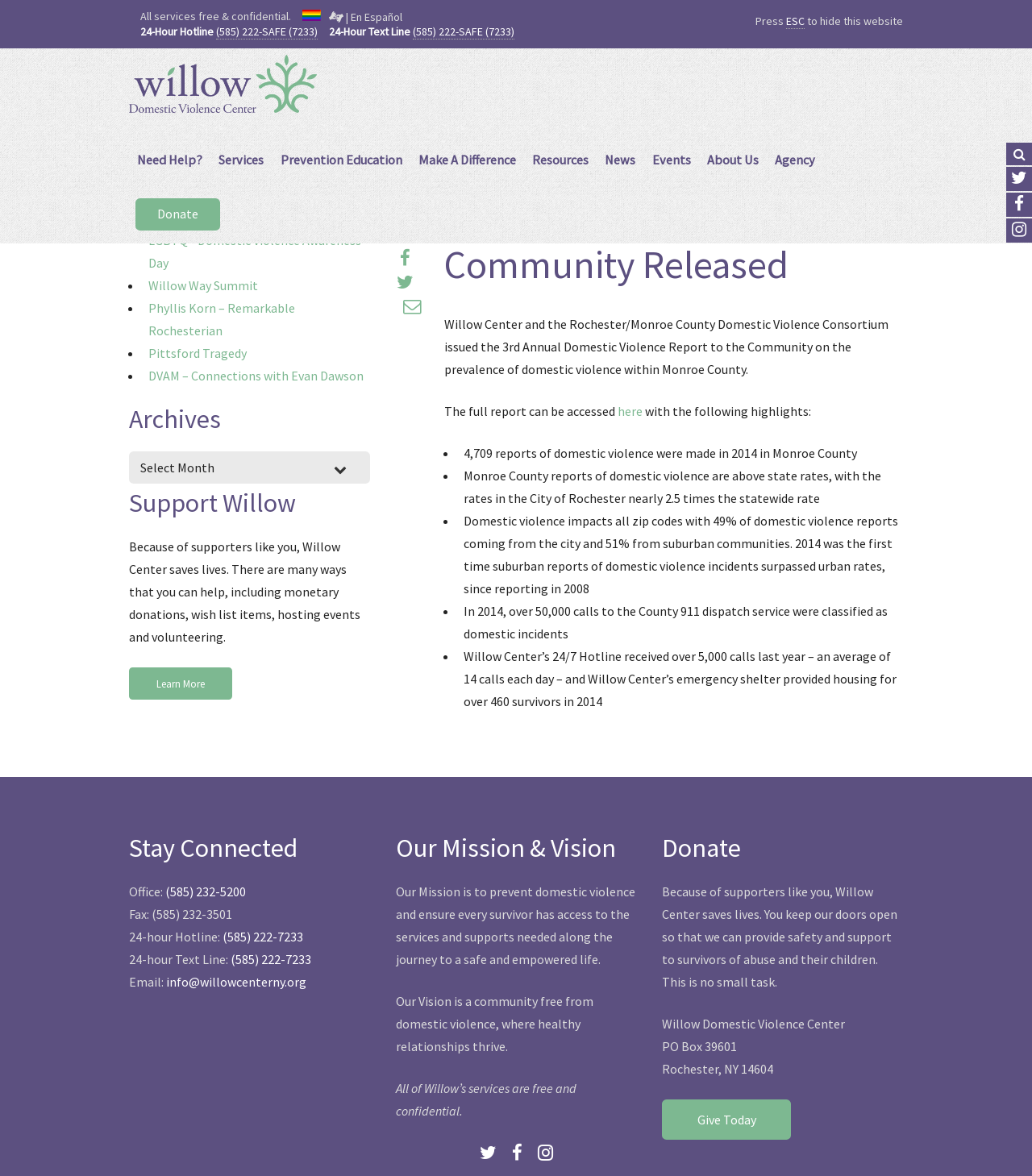Indicate the bounding box coordinates of the clickable region to achieve the following instruction: "Go to the blog page."

None